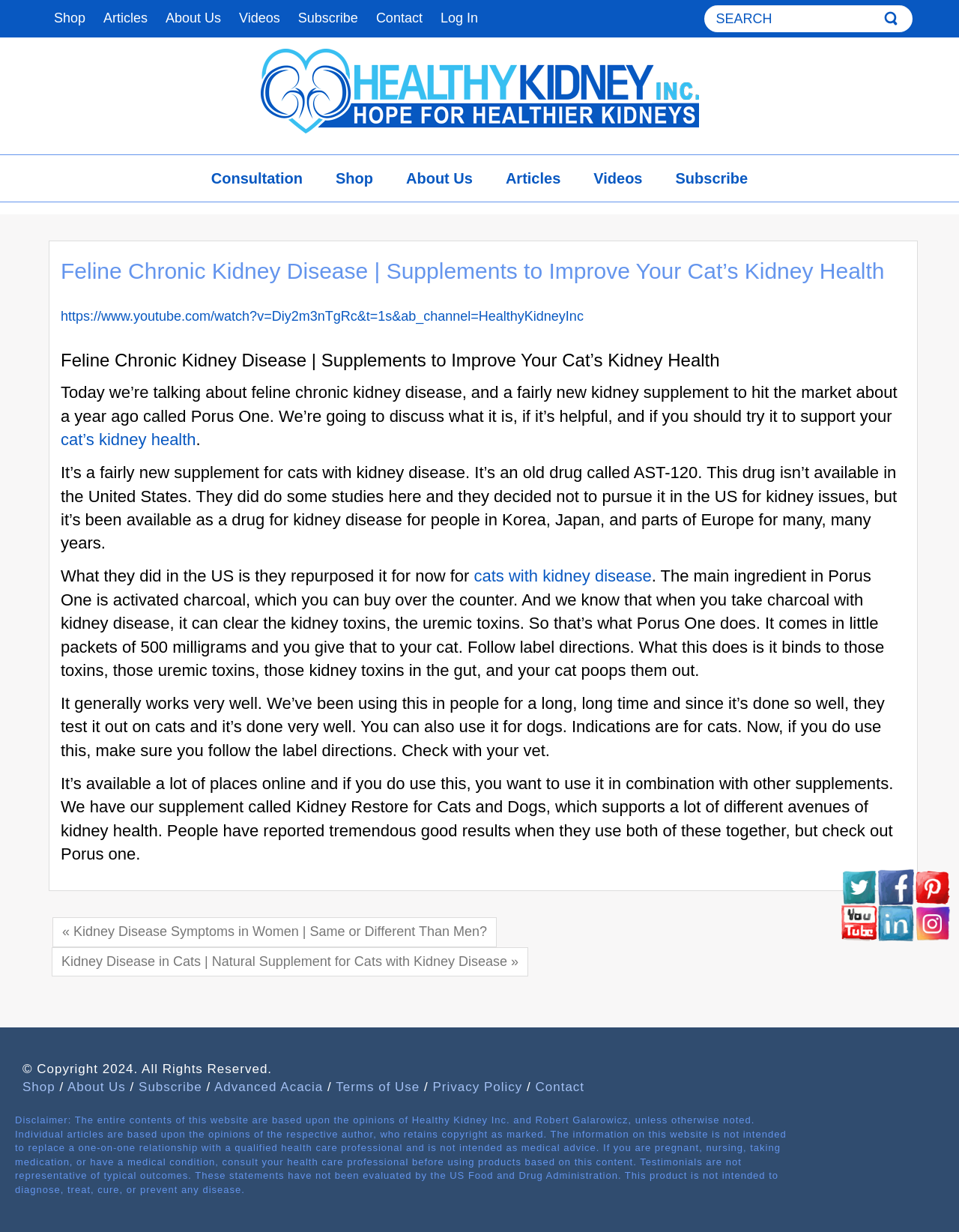What is the purpose of the activated charcoal in Porus One?
Provide a concise answer using a single word or phrase based on the image.

To clear kidney toxins